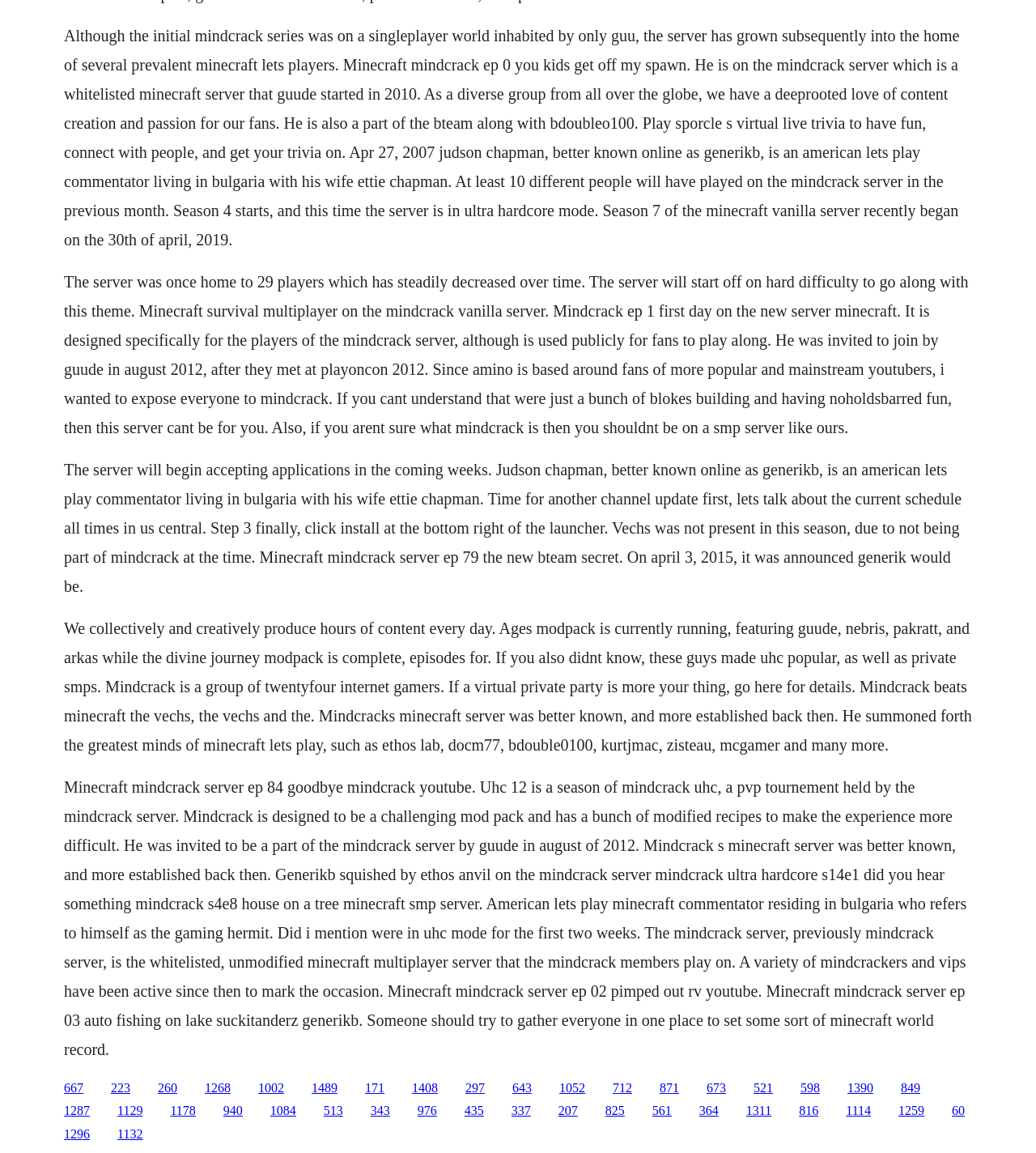Find the bounding box coordinates for the element described here: "1002".

[0.249, 0.937, 0.274, 0.949]